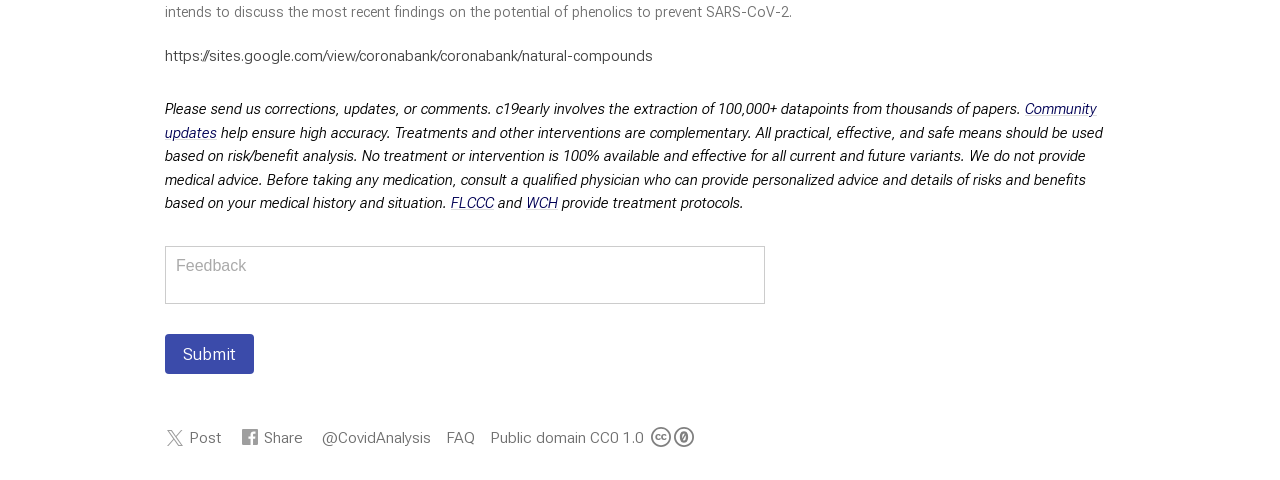Find the bounding box coordinates of the element you need to click on to perform this action: 'Submit feedback'. The coordinates should be represented by four float values between 0 and 1, in the format [left, top, right, bottom].

[0.129, 0.696, 0.198, 0.779]